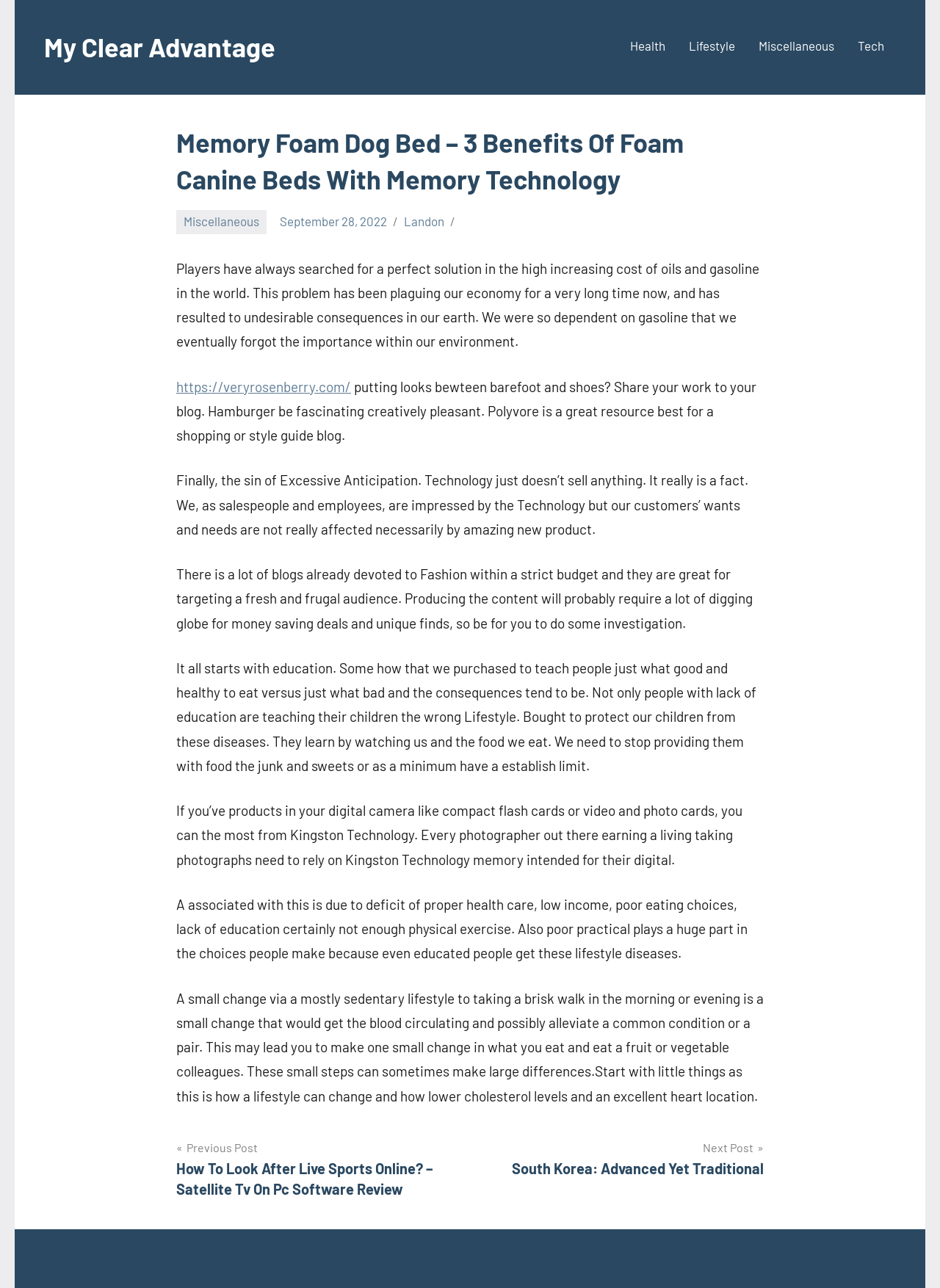Determine the bounding box coordinates (top-left x, top-left y, bottom-right x, bottom-right y) of the UI element described in the following text: Miscellaneous

[0.188, 0.163, 0.284, 0.182]